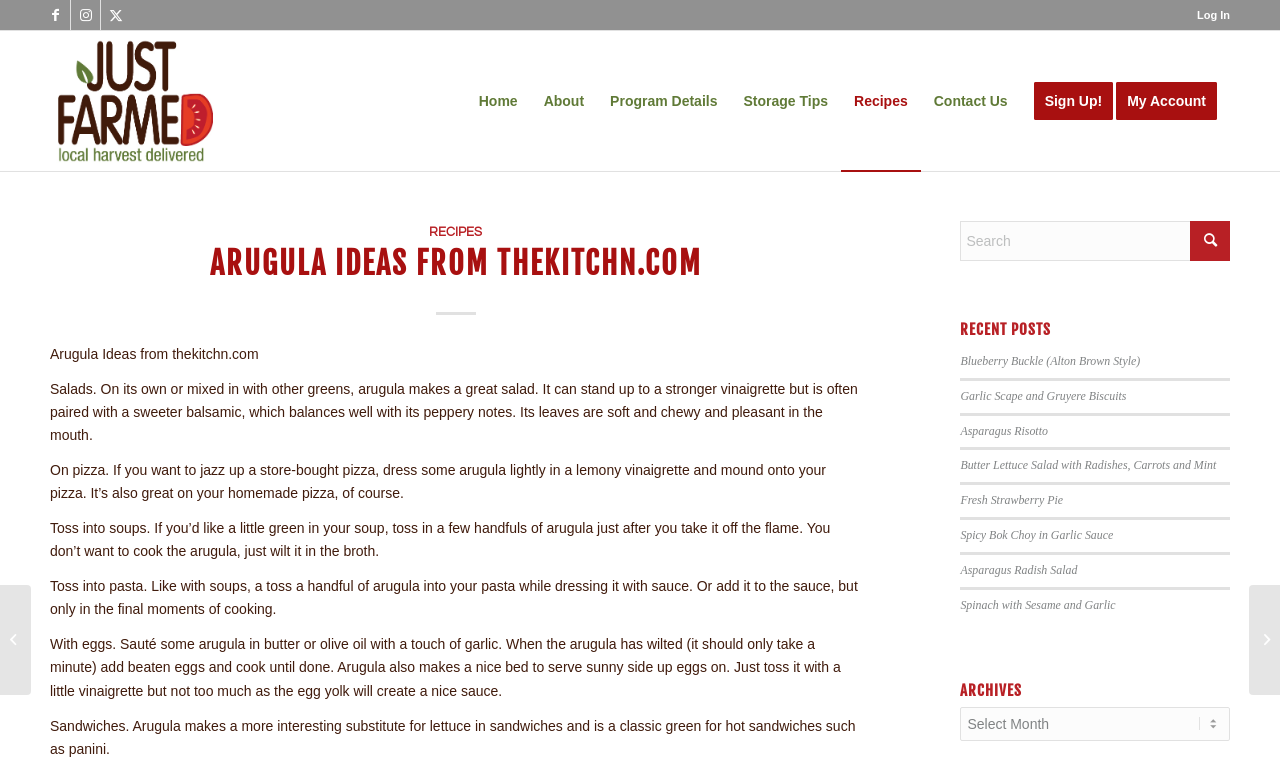Reply to the question with a single word or phrase:
What type of content is featured in the 'Recent Posts' section?

Recipes and food-related articles